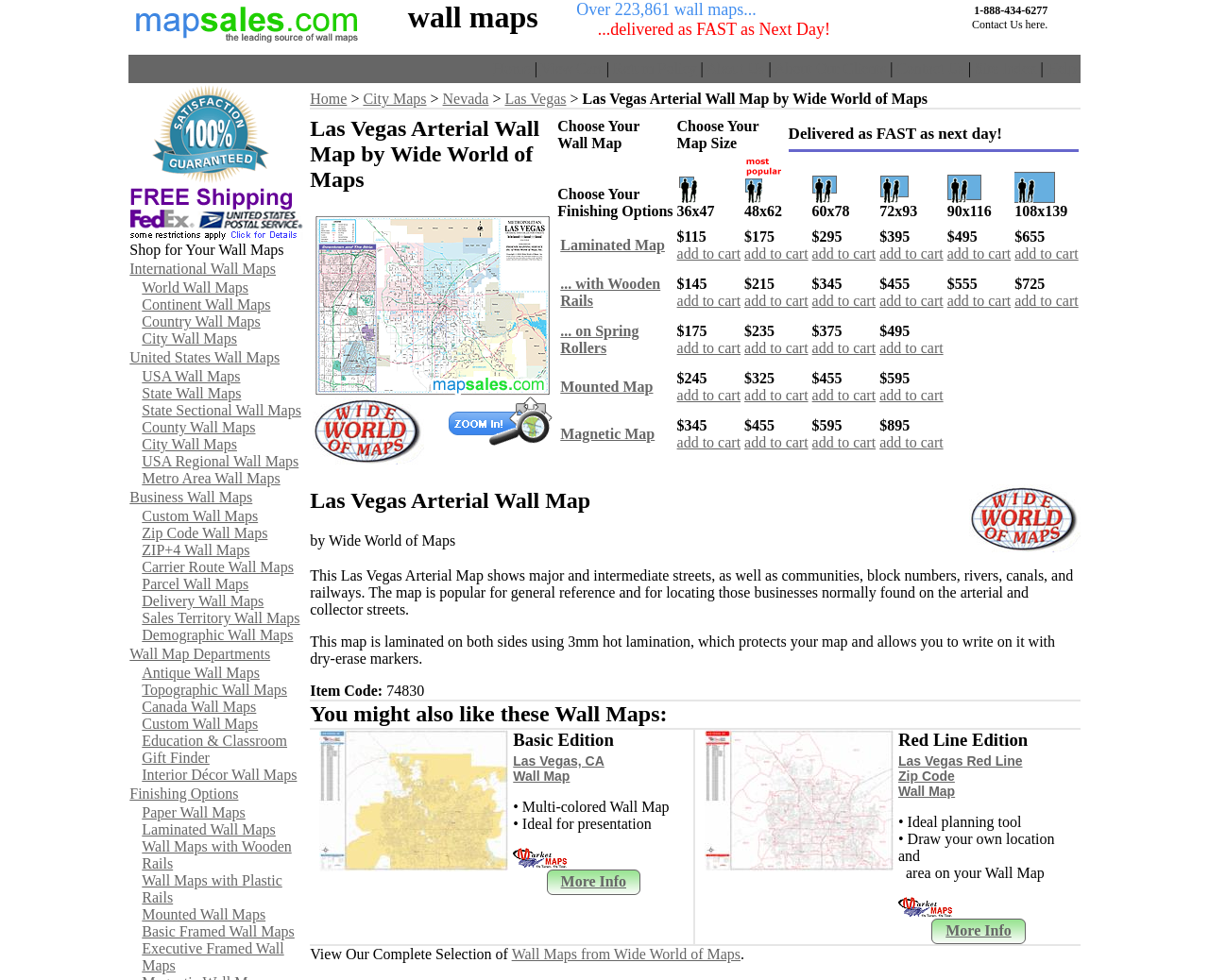What types of wall maps are available on the website?
Answer the question with as much detail as possible.

The website offers various types of wall maps, including International Wall Maps, United States Wall Maps, Business Wall Maps, and more, which can be found in the middle section of the webpage.